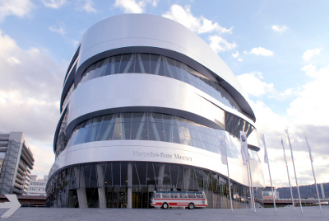What is Stuttgart known for in the automotive industry?
Look at the image and respond with a one-word or short phrase answer.

Hub of innovation